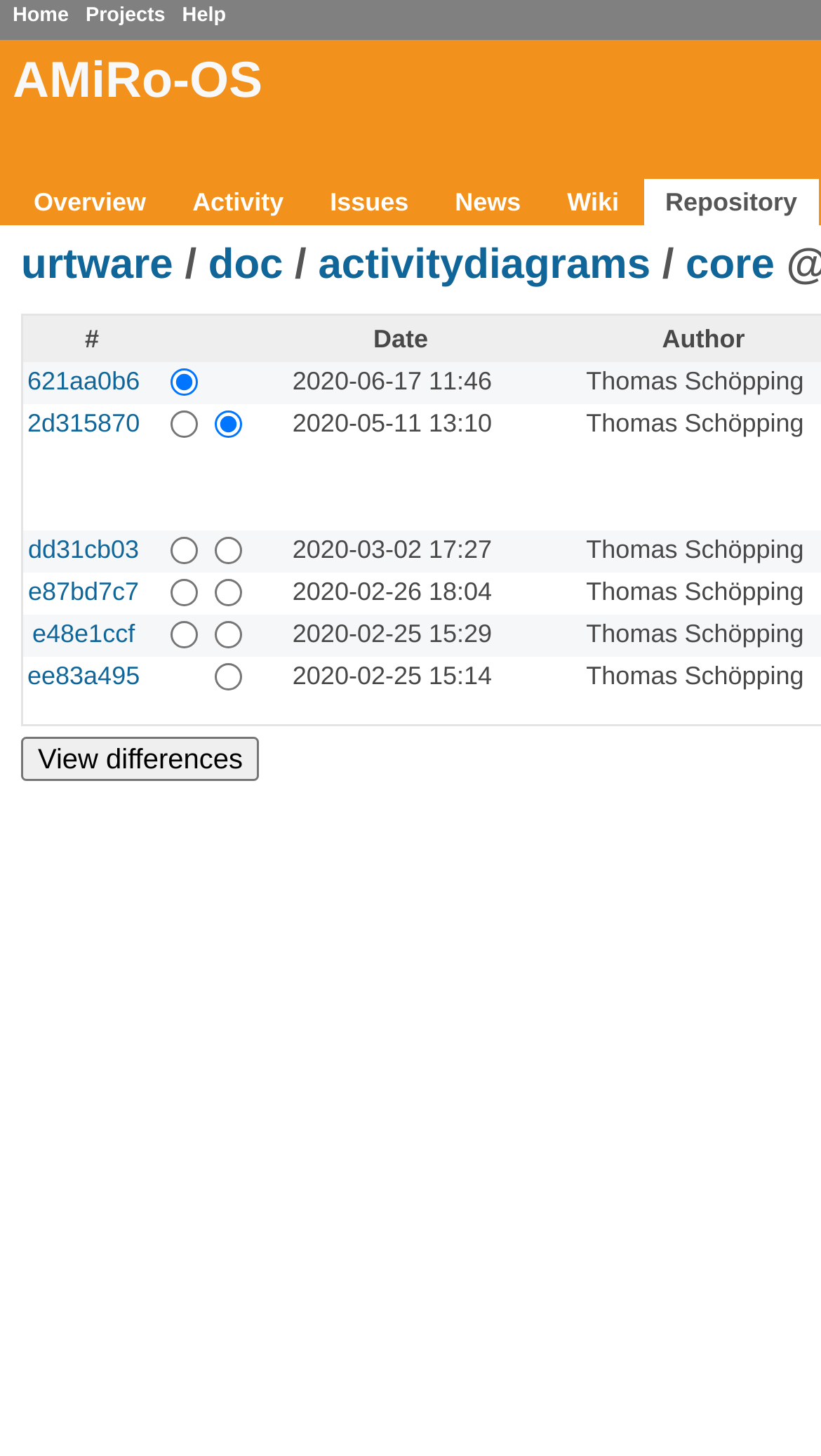Pinpoint the bounding box coordinates of the clickable element needed to complete the instruction: "Click on the 'View differences' button". The coordinates should be provided as four float numbers between 0 and 1: [left, top, right, bottom].

[0.026, 0.506, 0.316, 0.536]